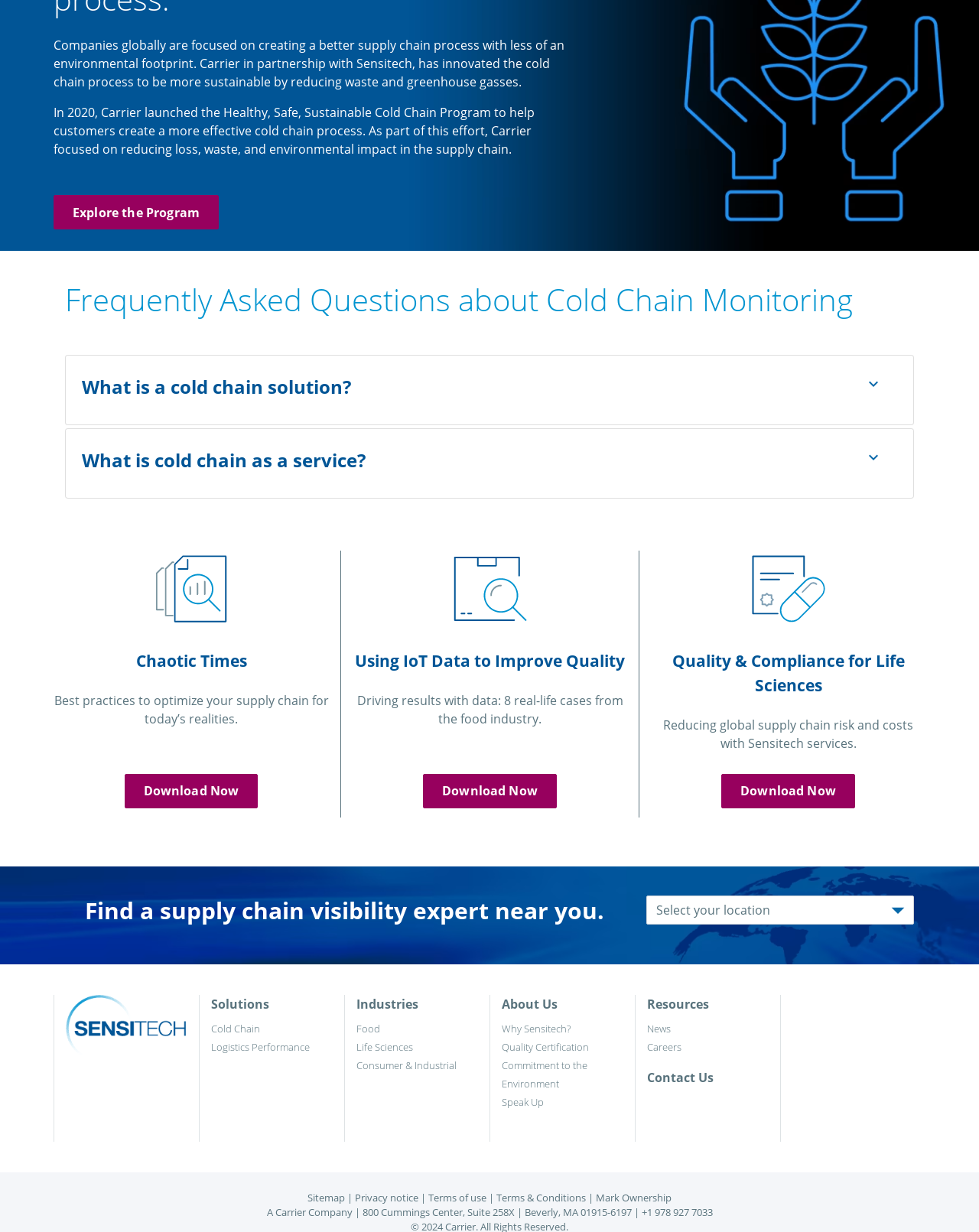Please determine the bounding box coordinates of the clickable area required to carry out the following instruction: "Download Now". The coordinates must be four float numbers between 0 and 1, represented as [left, top, right, bottom].

[0.127, 0.628, 0.264, 0.656]